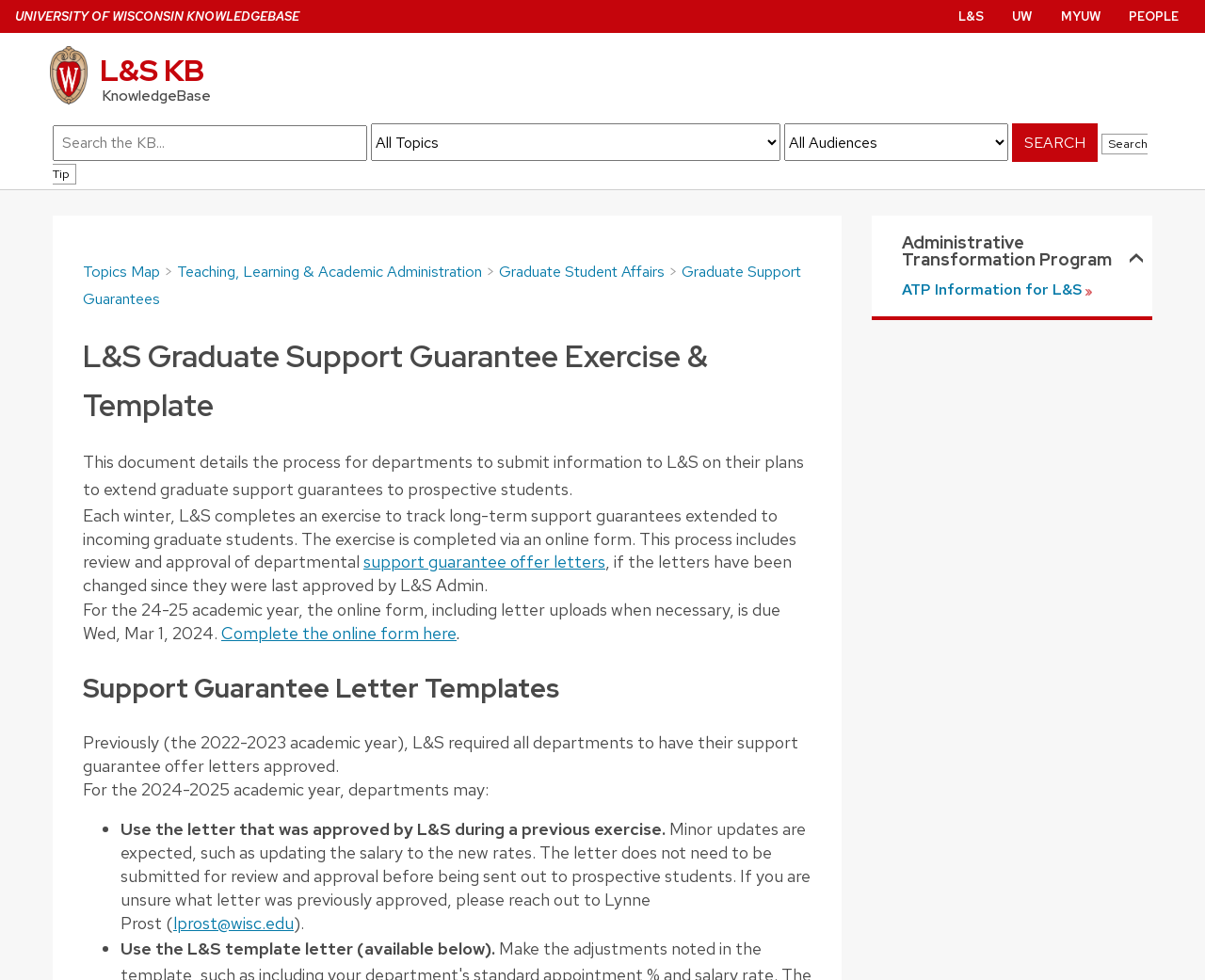Respond to the following query with just one word or a short phrase: 
What is the purpose of the L&S Graduate Support Guarantee Exercise?

Track long-term support guarantees